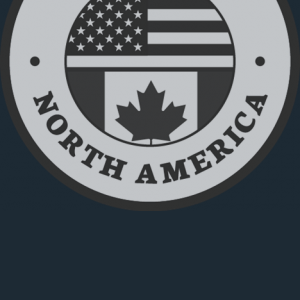What is the purpose of this emblem?
Answer with a single word or phrase, using the screenshot for reference.

Logo for brands or products